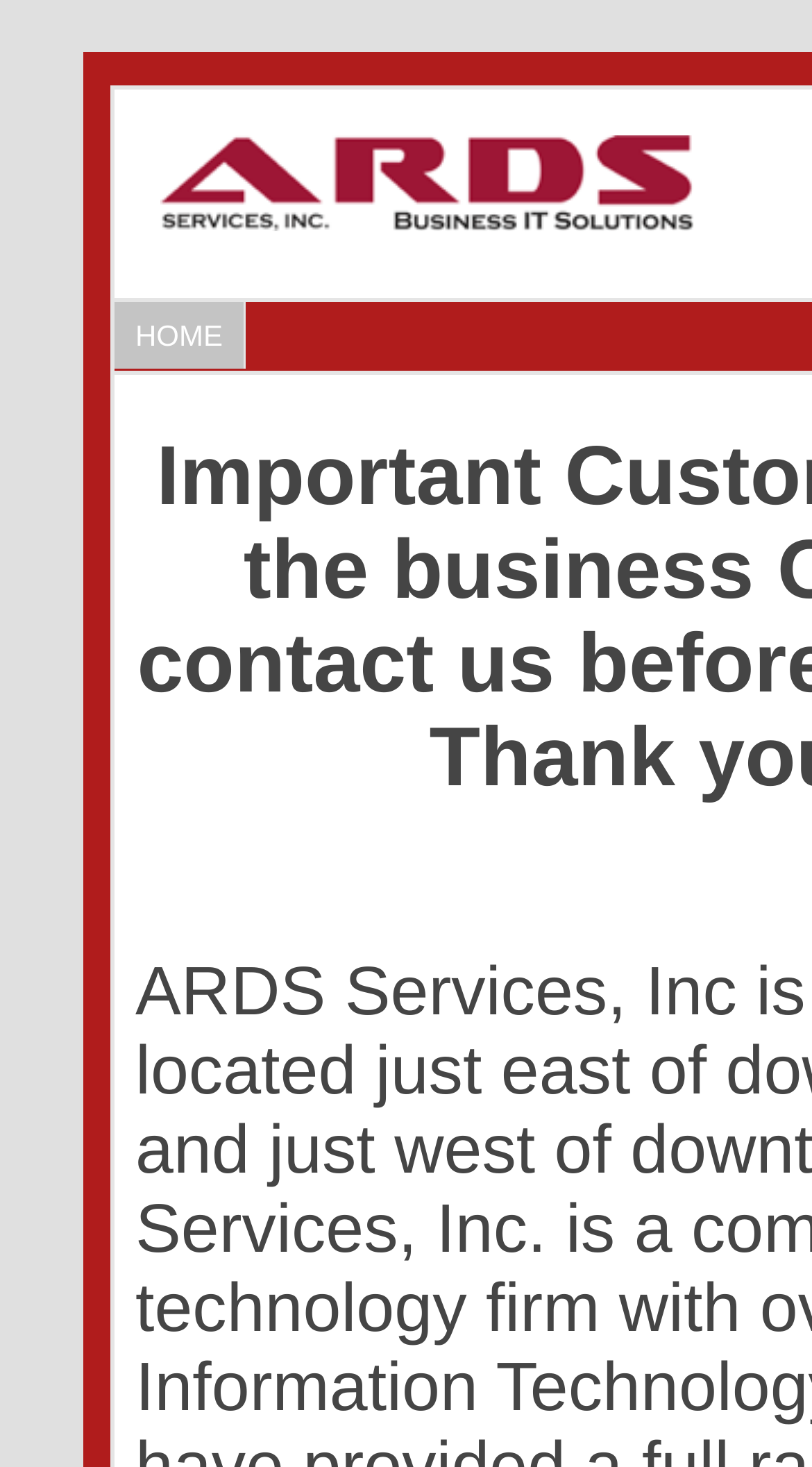Can you extract the headline from the webpage for me?

Providing all of the Lisle and Naperville Areas' business computer and network needs!